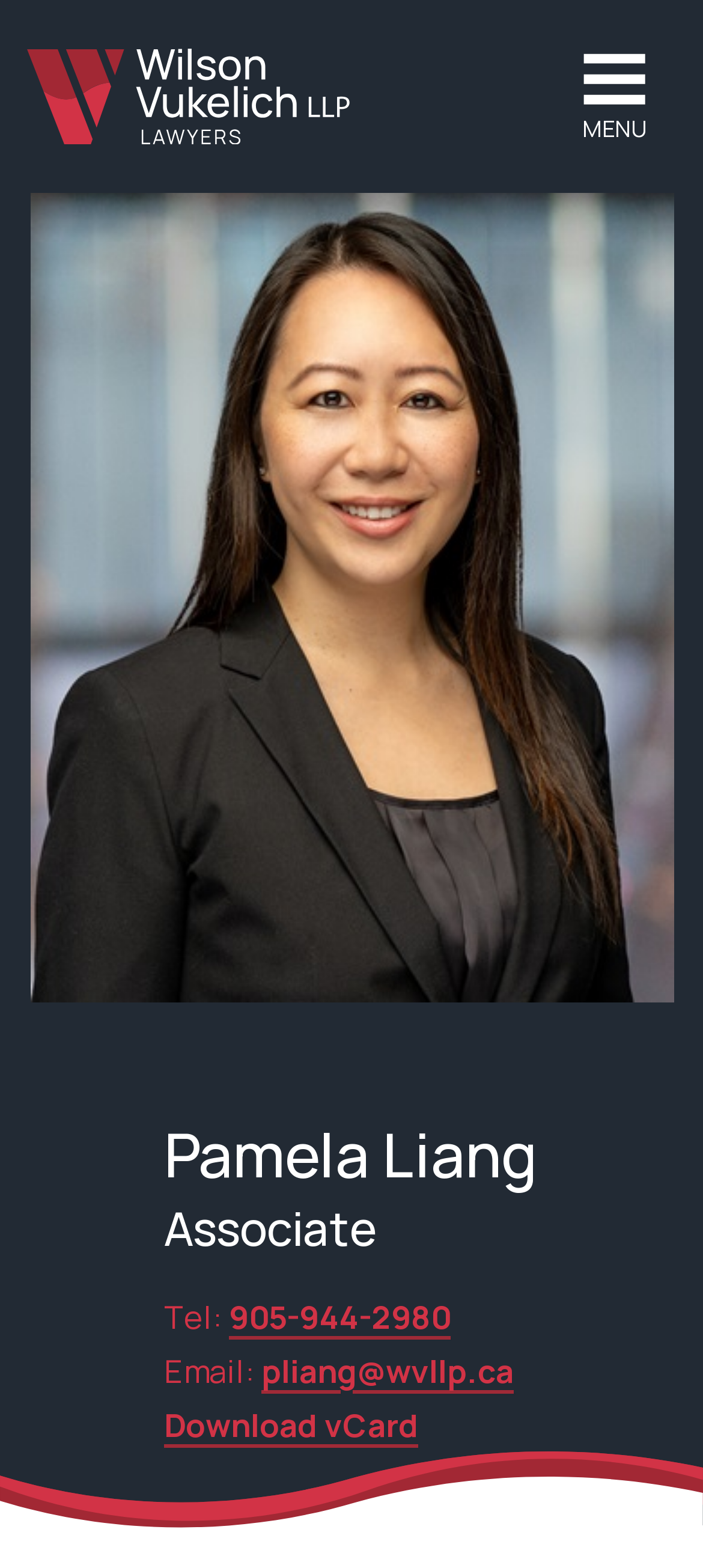Based on the element description: "Download vCard", identify the UI element and provide its bounding box coordinates. Use four float numbers between 0 and 1, [left, top, right, bottom].

[0.233, 0.894, 0.595, 0.922]